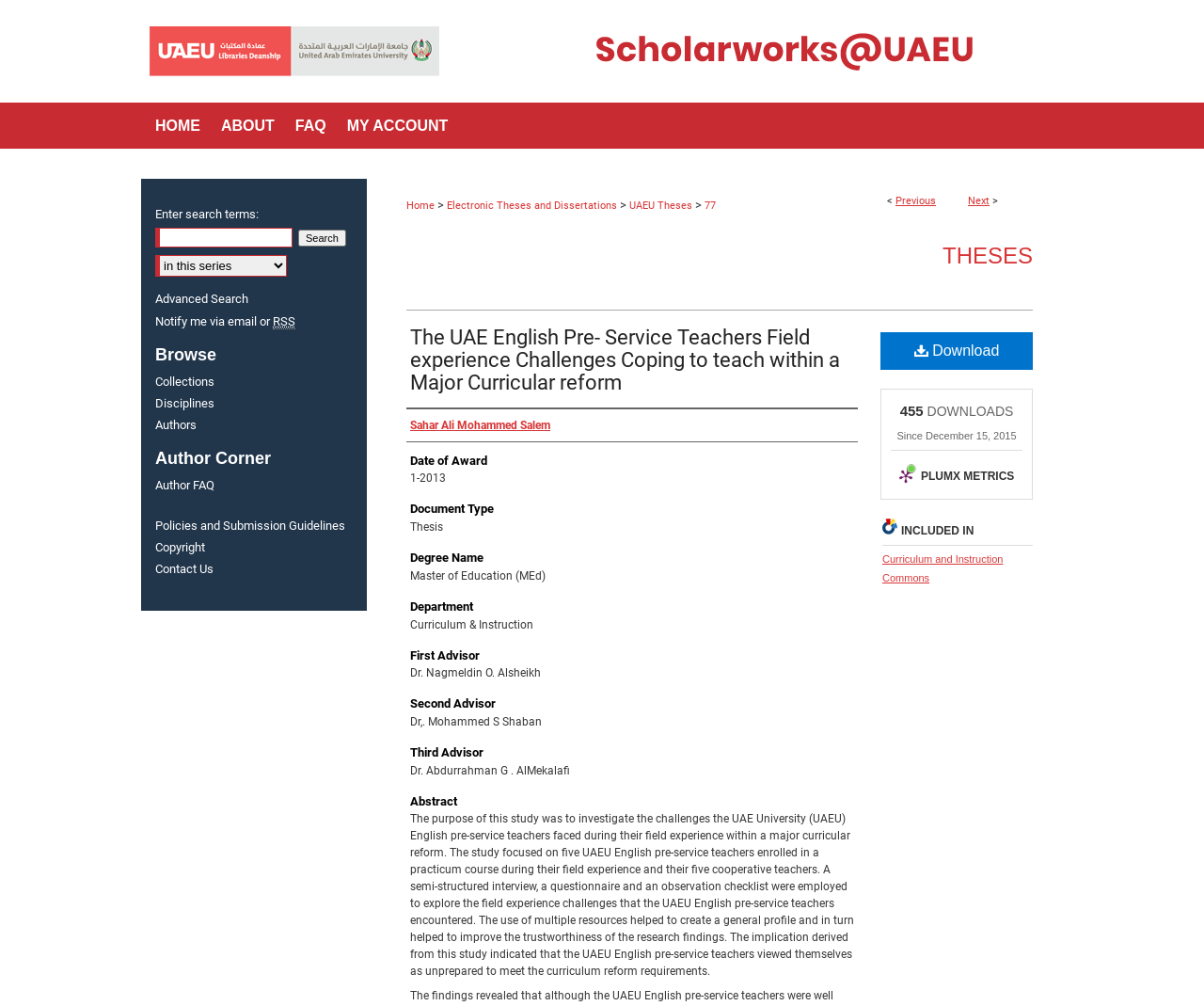Using the description "FAQ", locate and provide the bounding box of the UI element.

[0.237, 0.102, 0.279, 0.148]